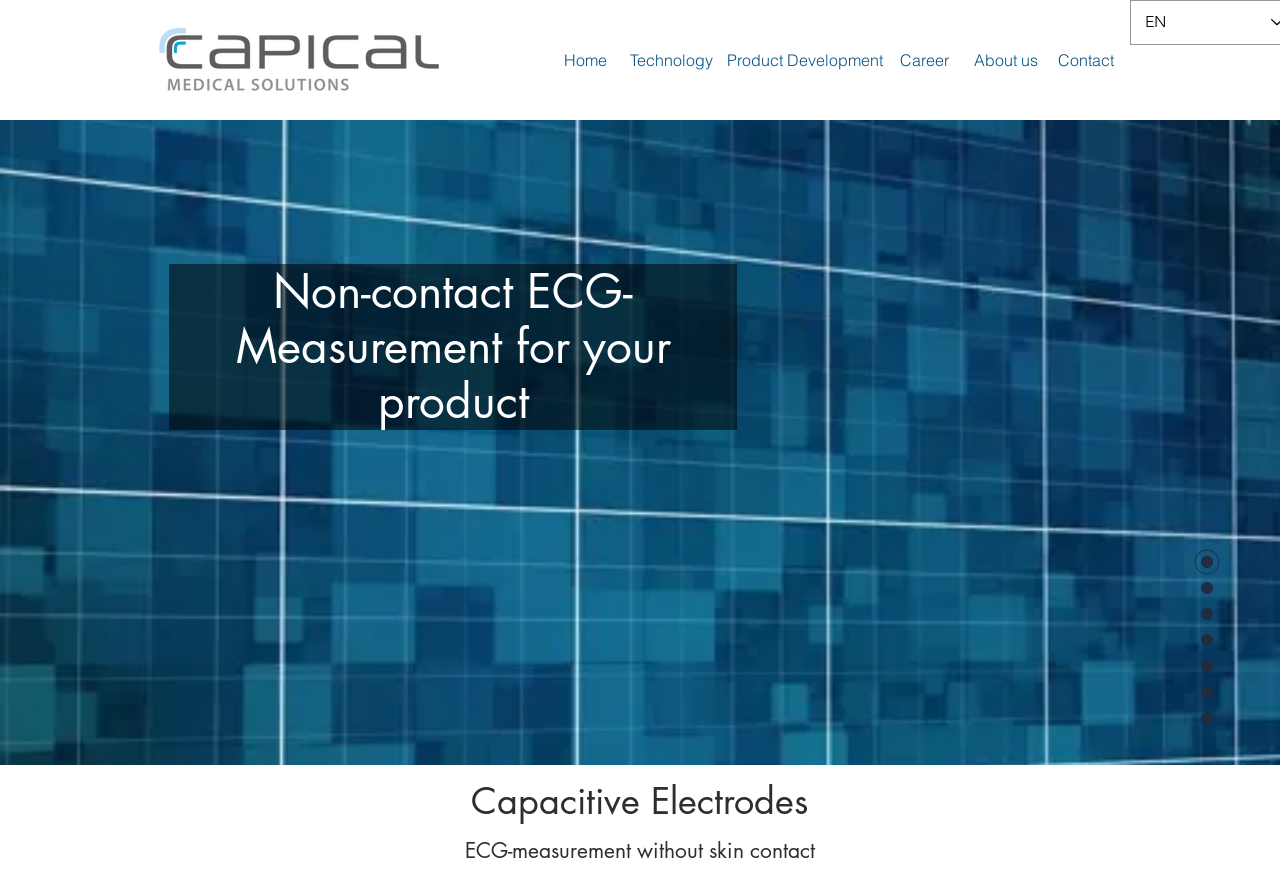Give the bounding box coordinates for the element described by: "Top of Page".

[0.933, 0.618, 0.953, 0.647]